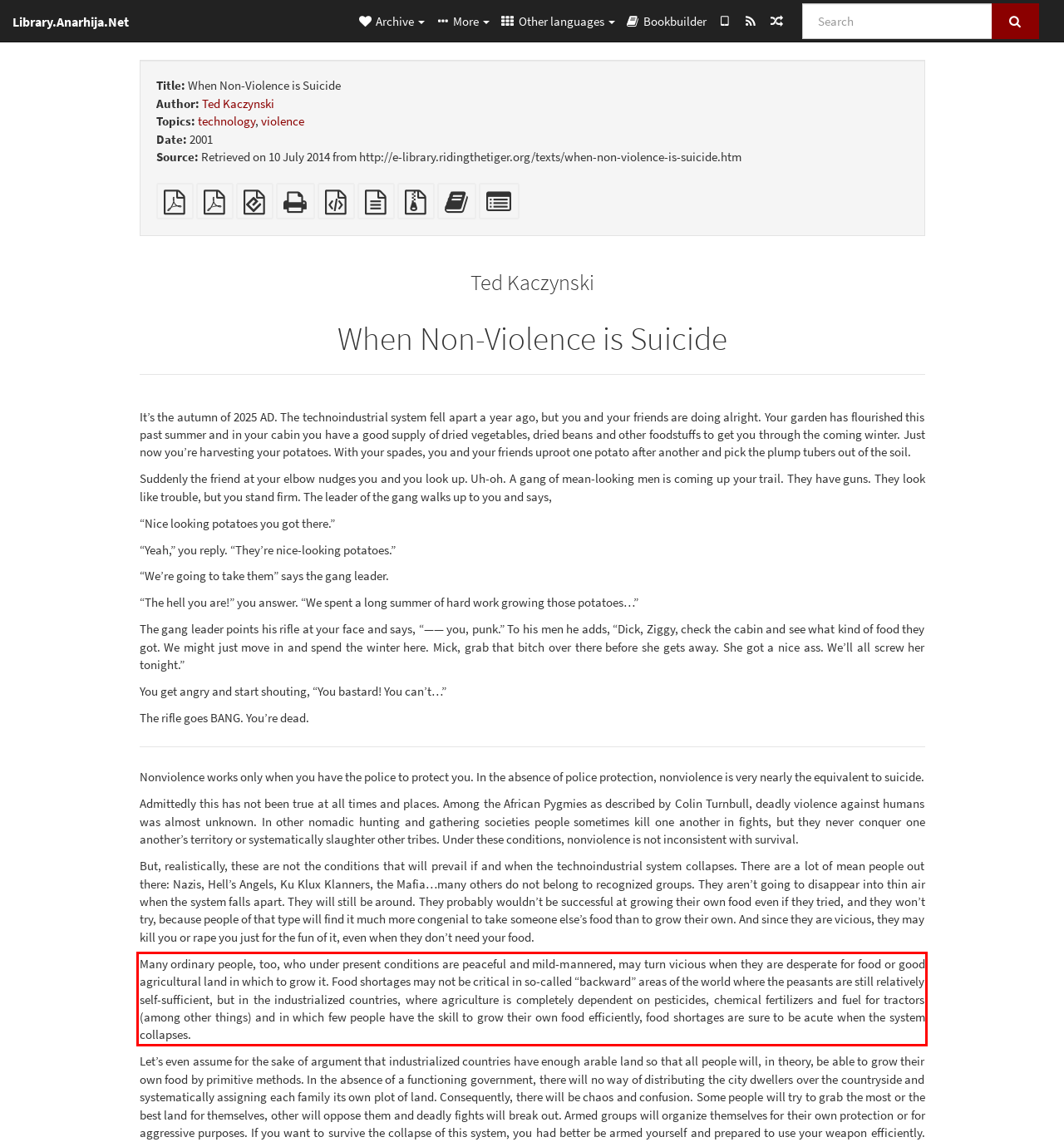Analyze the red bounding box in the provided webpage screenshot and generate the text content contained within.

Many ordinary people, too, who under present conditions are peaceful and mild-mannered, may turn vicious when they are desperate for food or good agricultural land in which to grow it. Food shortages may not be critical in so-called “backward” areas of the world where the peasants are still relatively self-sufficient, but in the industrialized countries, where agriculture is completely dependent on pesticides, chemical fertilizers and fuel for tractors (among other things) and in which few people have the skill to grow their own food efficiently, food shortages are sure to be acute when the system collapses.